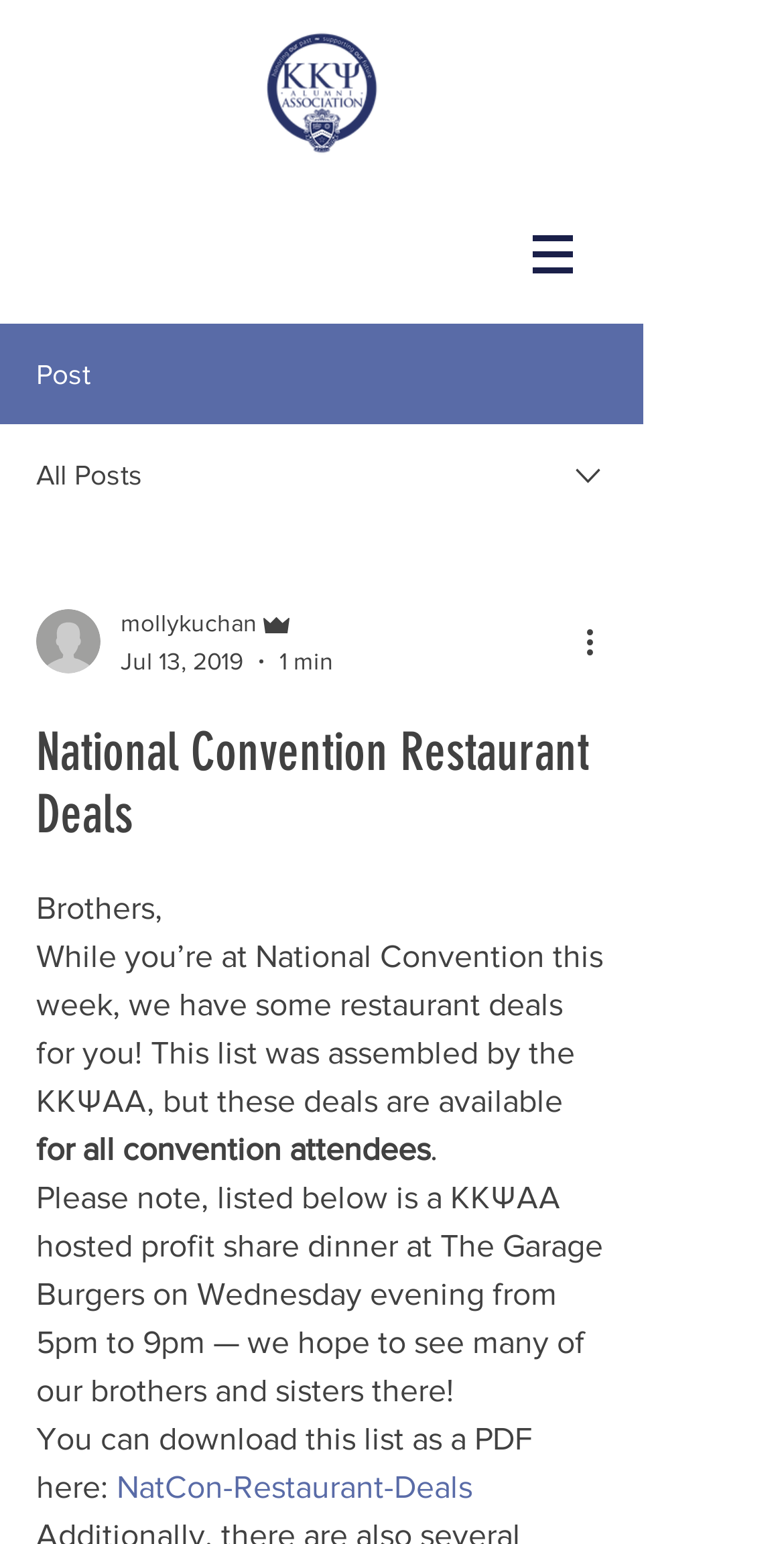Locate and provide the bounding box coordinates for the HTML element that matches this description: "NatCon-Restaurant-Deals".

[0.149, 0.952, 0.603, 0.974]